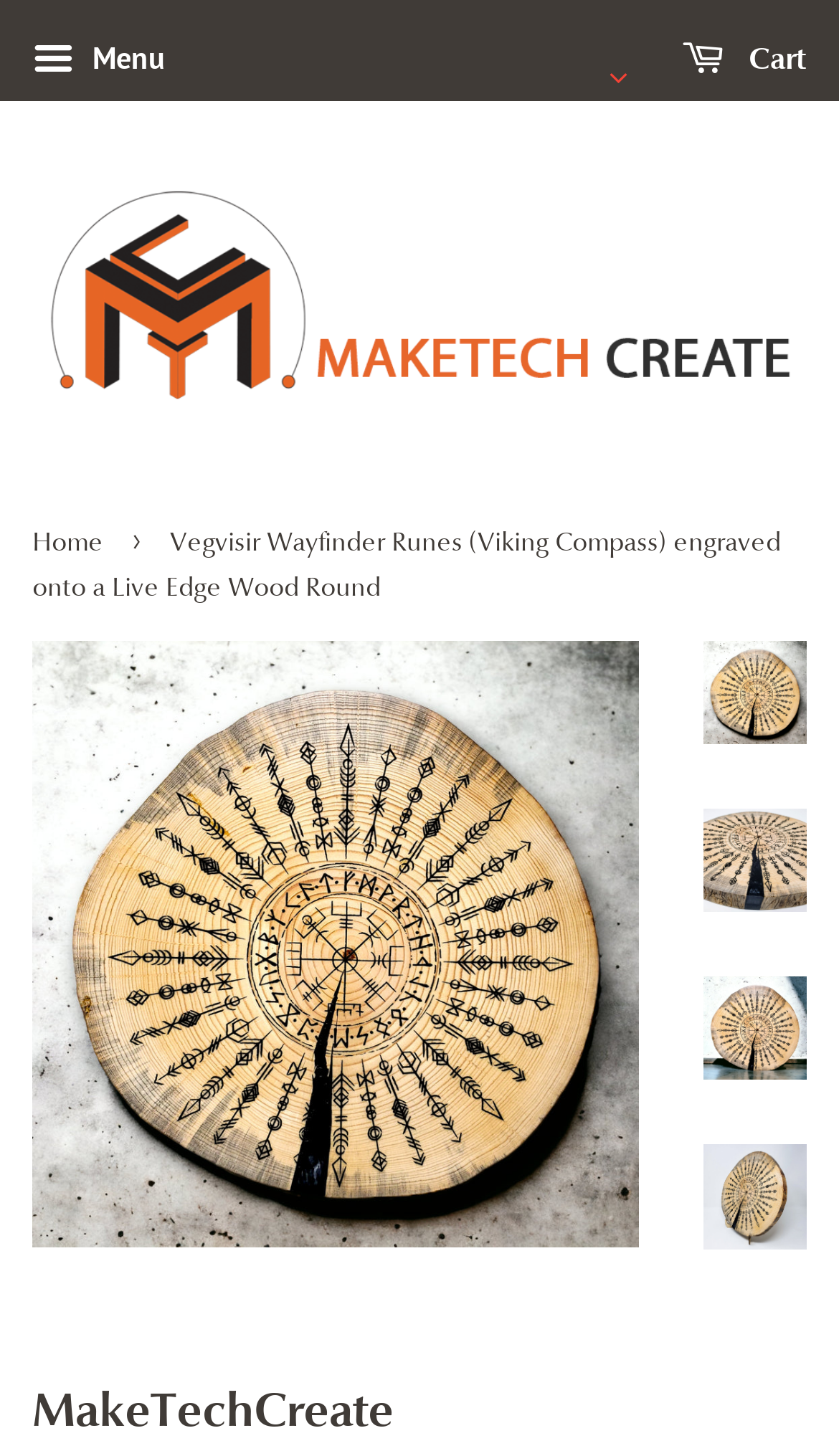What is the approximate size of the product?
With the help of the image, please provide a detailed response to the question.

The size of the product can be determined by reading the text description, which states that the approximate size is 12 inches by 12 inches by 1.5 inches.